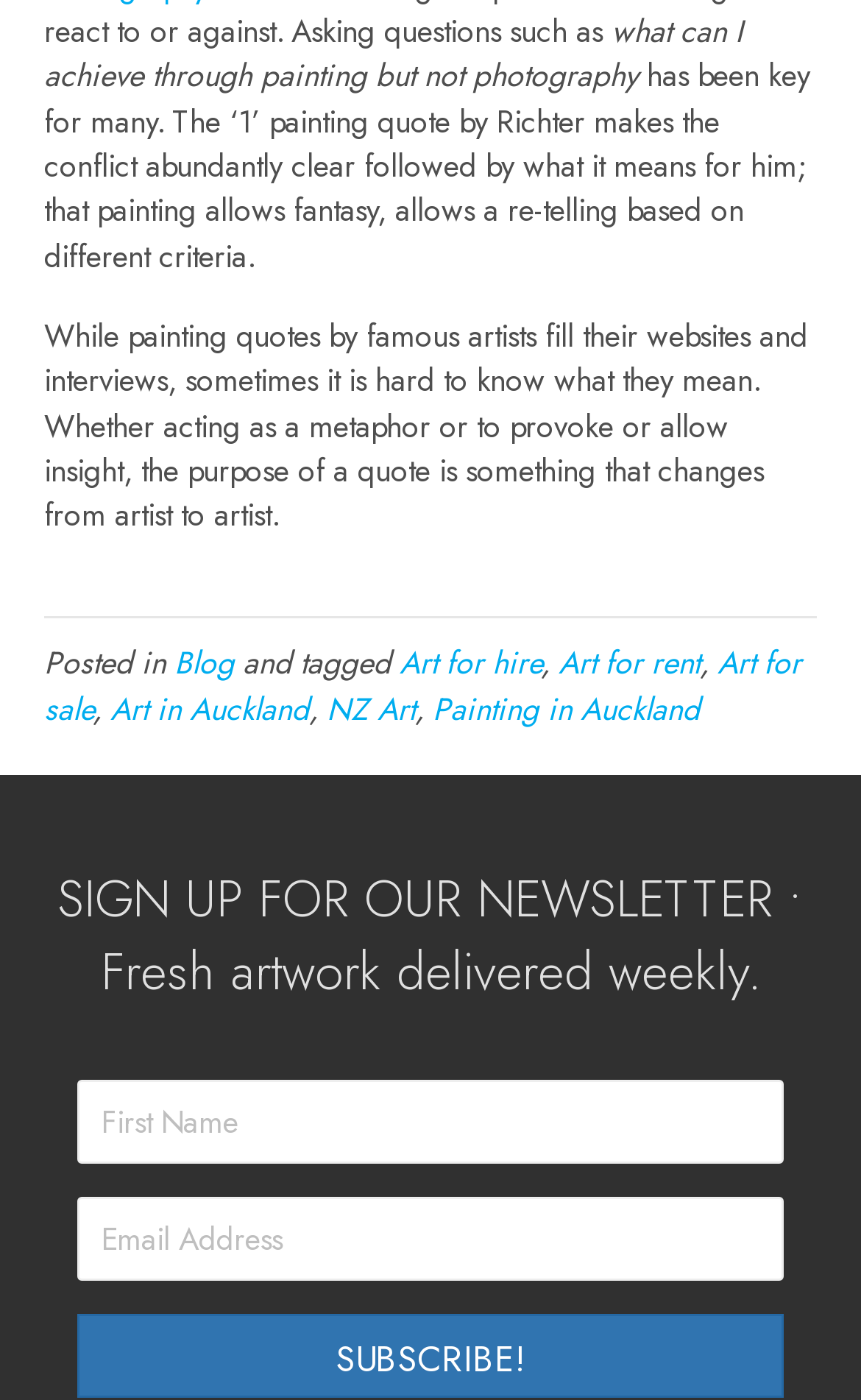Reply to the question with a single word or phrase:
What is the call-to-action for the newsletter?

SUBSCRIBE!